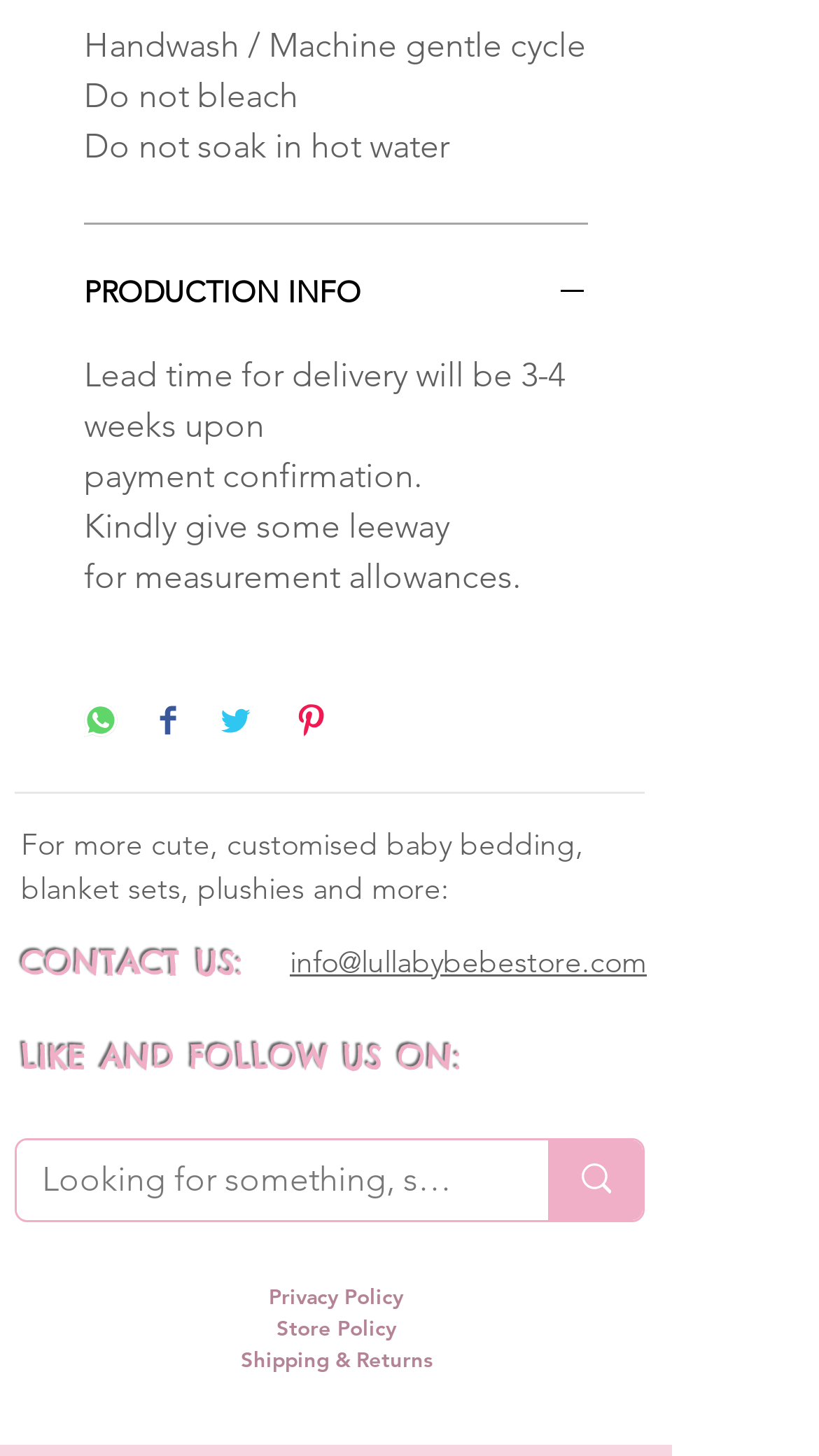Given the description aria-label="Looking for something, sweetie?", predict the bounding box coordinates of the UI element. Ensure the coordinates are in the format (top-left x, top-left y, bottom-right x, bottom-right y) and all values are between 0 and 1.

[0.668, 0.782, 0.785, 0.837]